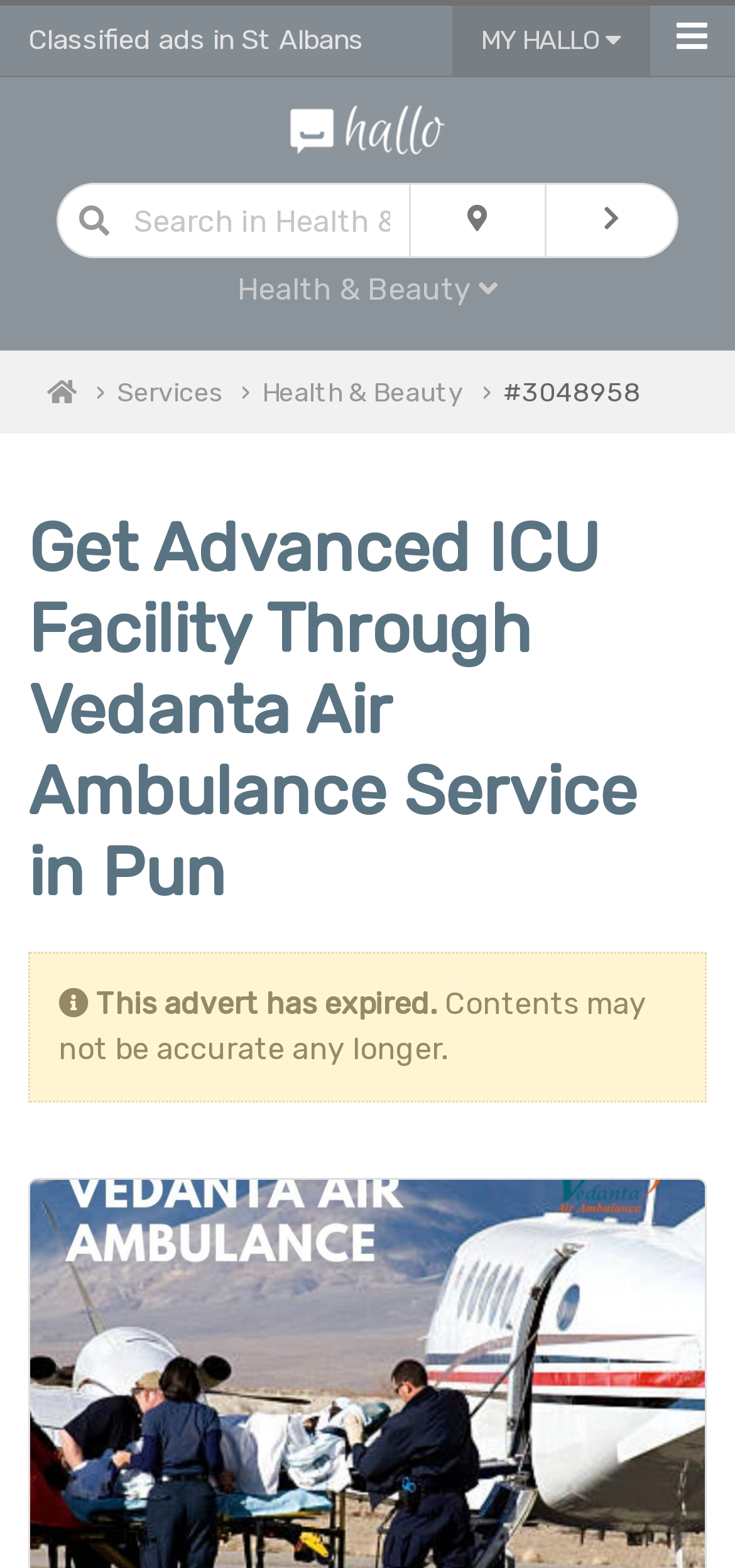Provide a brief response using a word or short phrase to this question:
What is the status of the advert on the webpage?

Expired